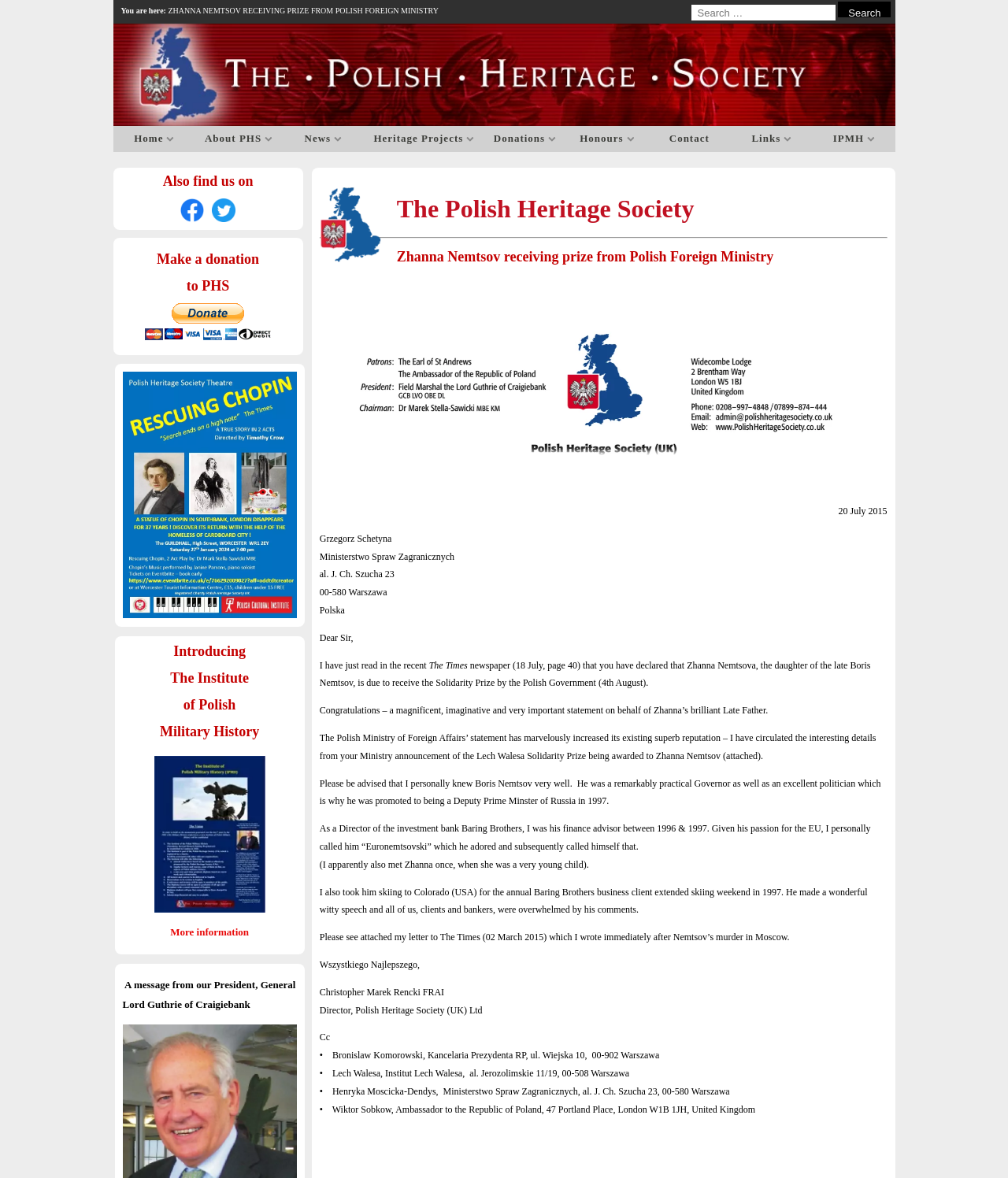What is the date of the letter written by Christopher Marek Rencki?
Utilize the image to construct a detailed and well-explained answer.

The date of the letter is mentioned at the top of the page as '20 July 2015'.